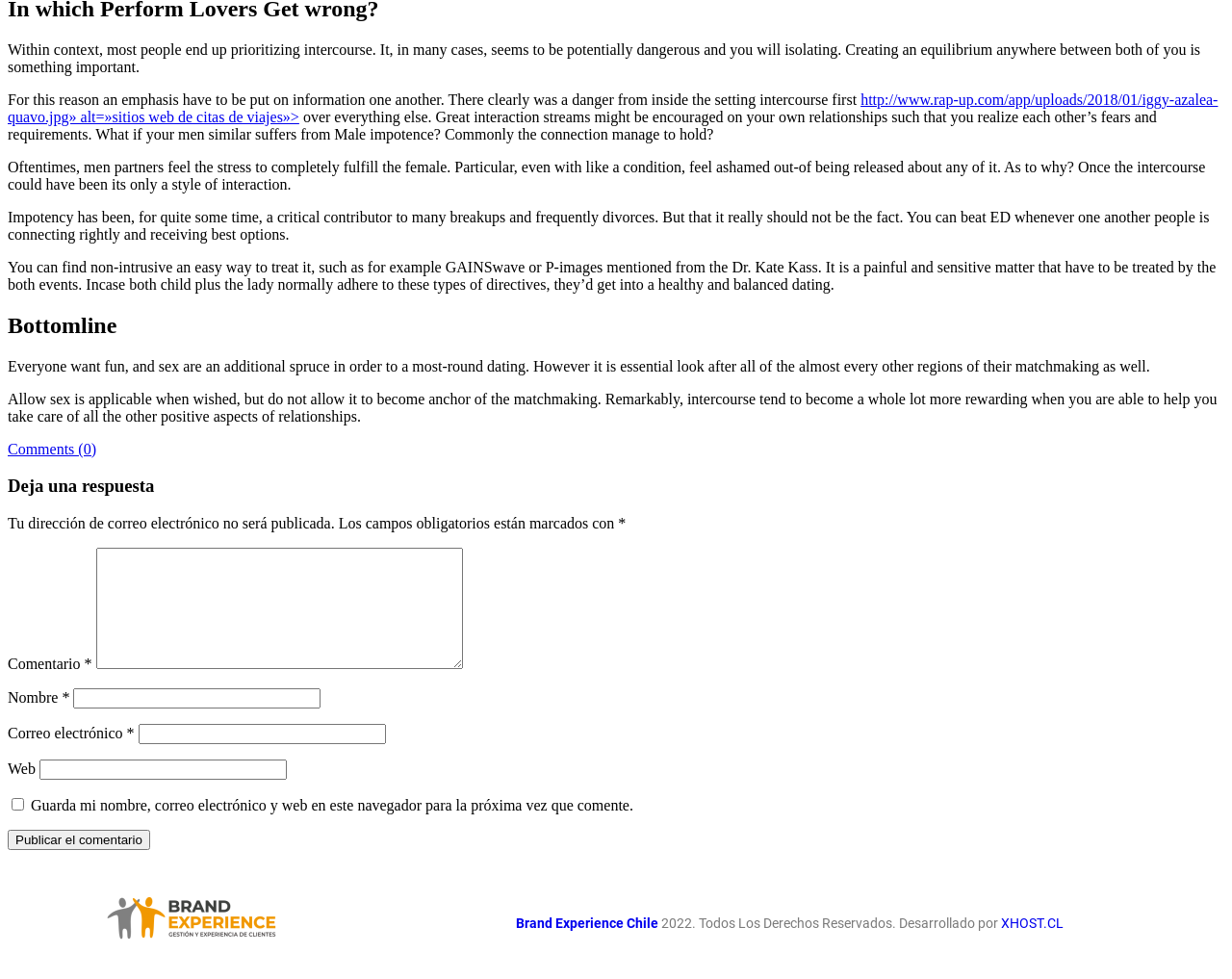Use the details in the image to answer the question thoroughly: 
What is the importance of sex in a relationship?

The article suggests that while sex is an important aspect of a relationship, it should not be the only focus. It emphasizes the importance of maintaining a balance and prioritizing communication and other aspects of the relationship.